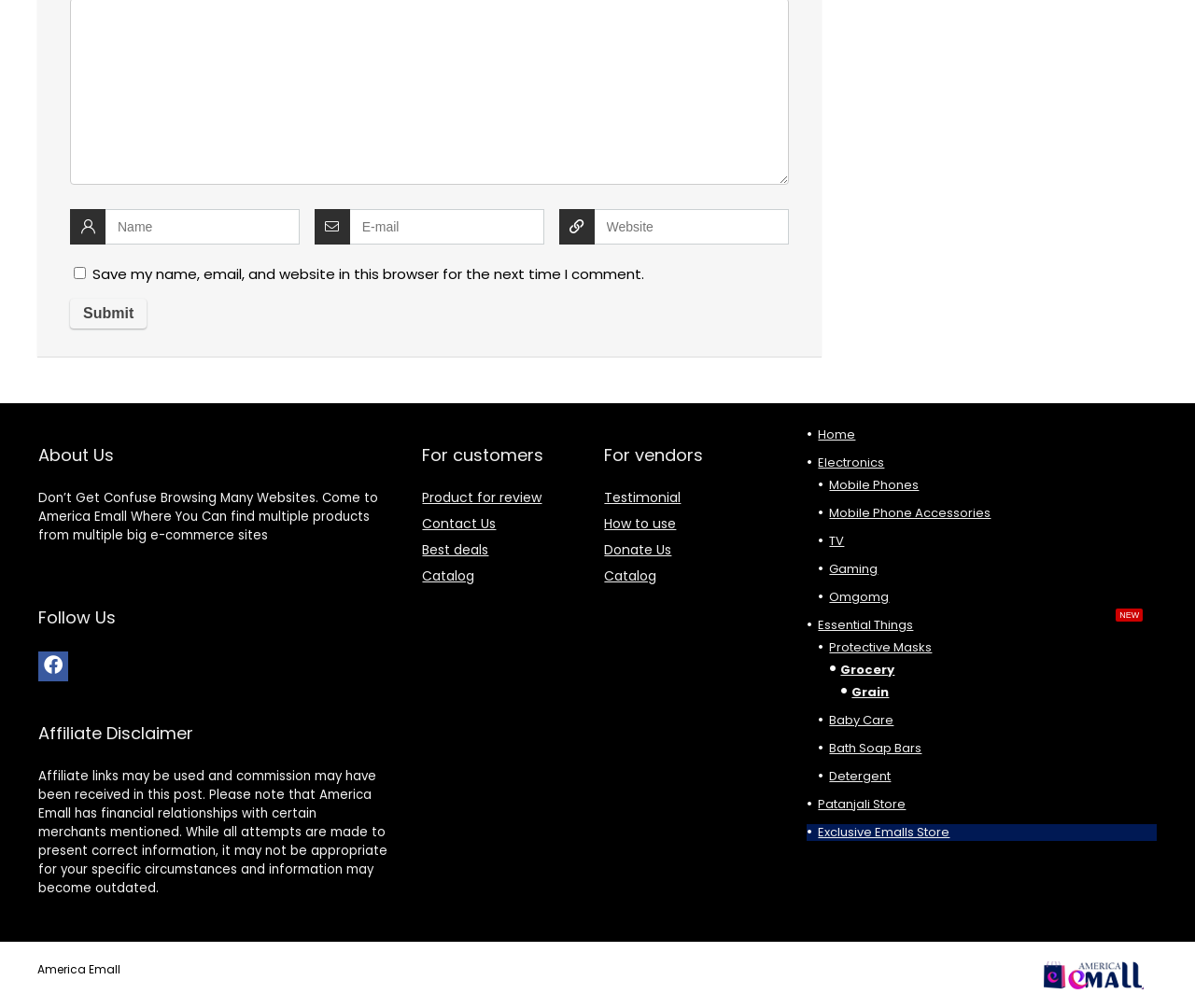Refer to the image and provide an in-depth answer to the question:
What is the name of the website?

The website's name is displayed at the bottom of the page, with the text 'America Emall' accompanied by an image of the logo.